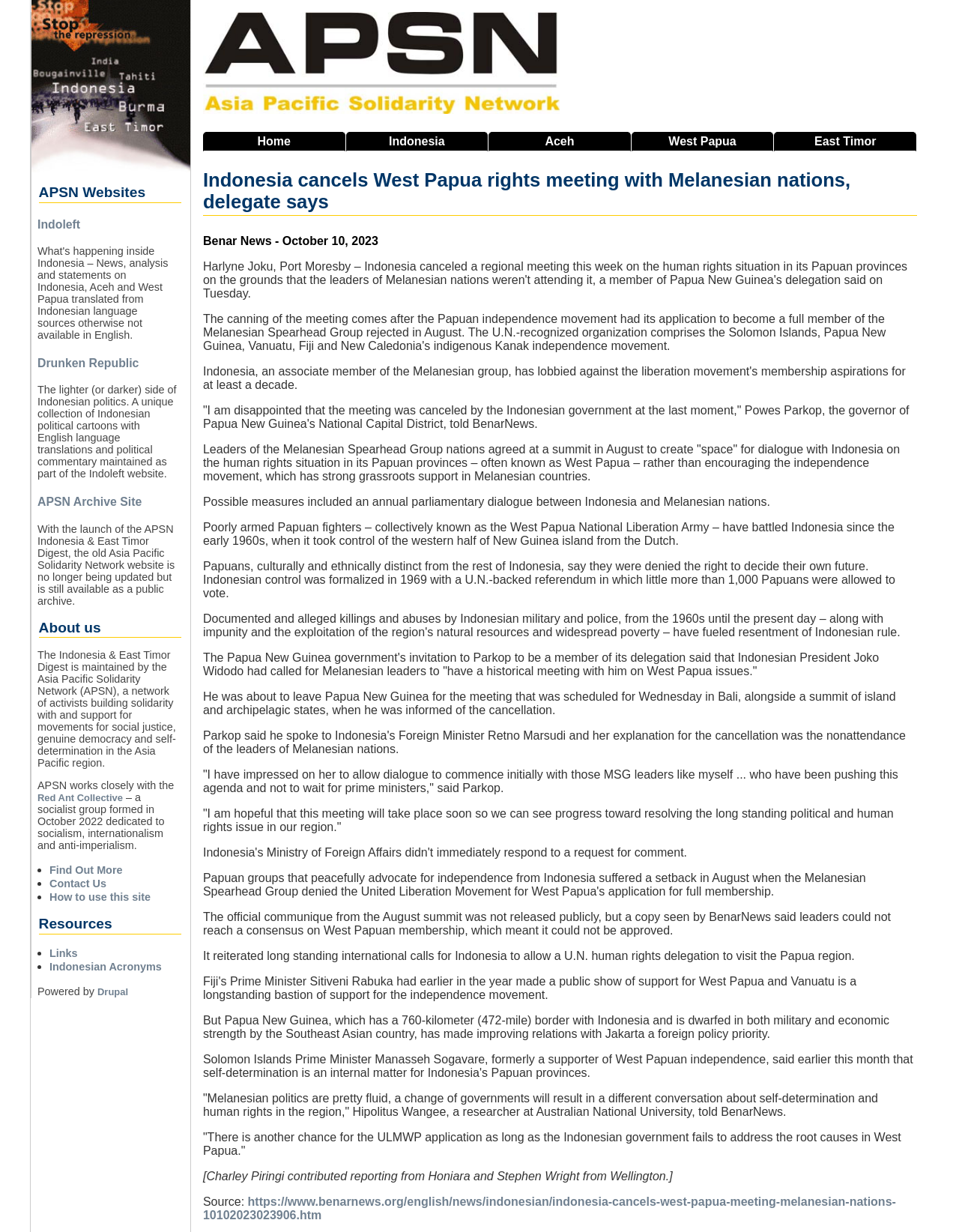Determine the bounding box coordinates for the clickable element to execute this instruction: "Find out more about the Red Ant Collective". Provide the coordinates as four float numbers between 0 and 1, i.e., [left, top, right, bottom].

[0.039, 0.643, 0.128, 0.652]